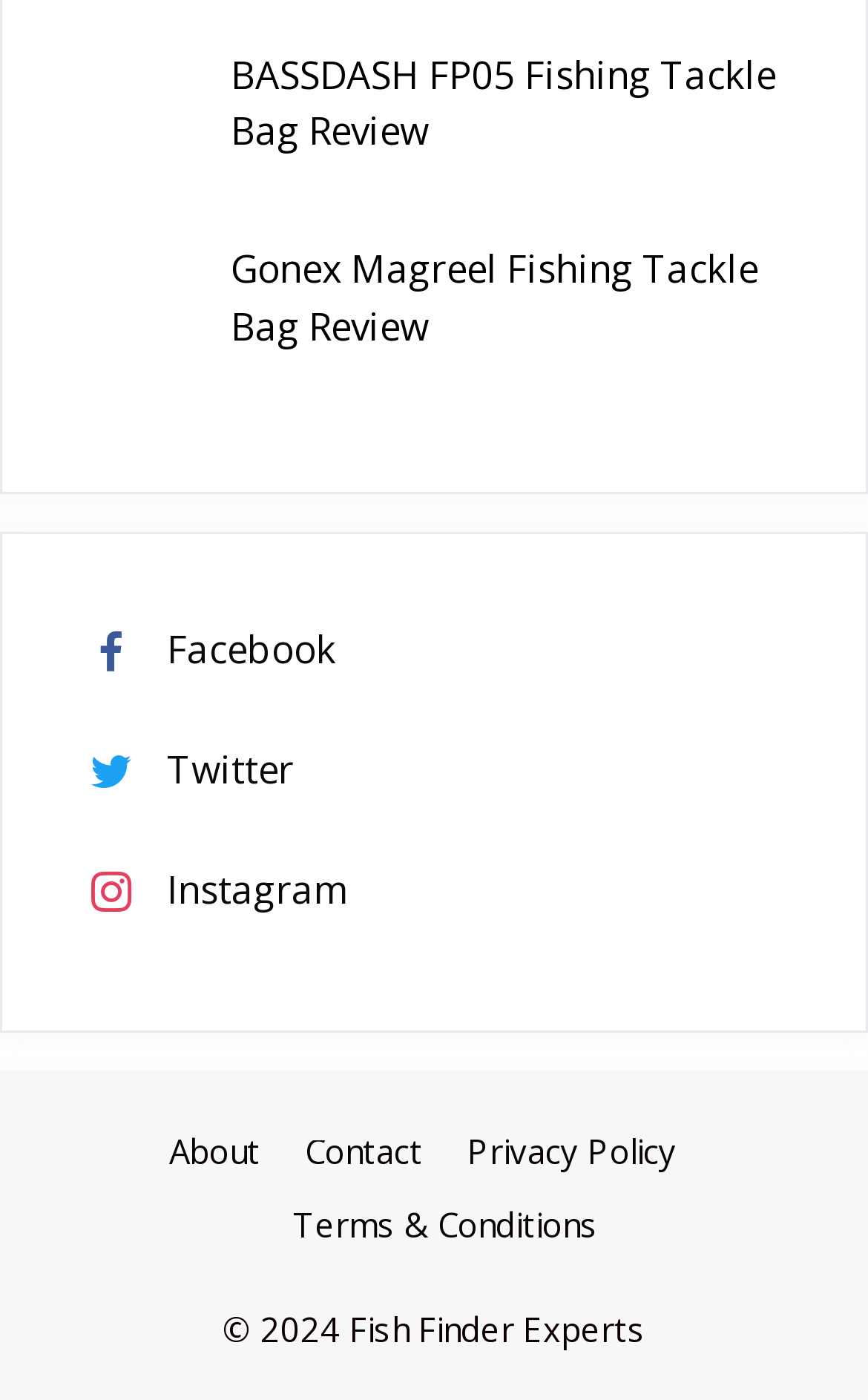Please determine the bounding box coordinates for the element that should be clicked to follow these instructions: "Check About page".

[0.195, 0.806, 0.3, 0.838]